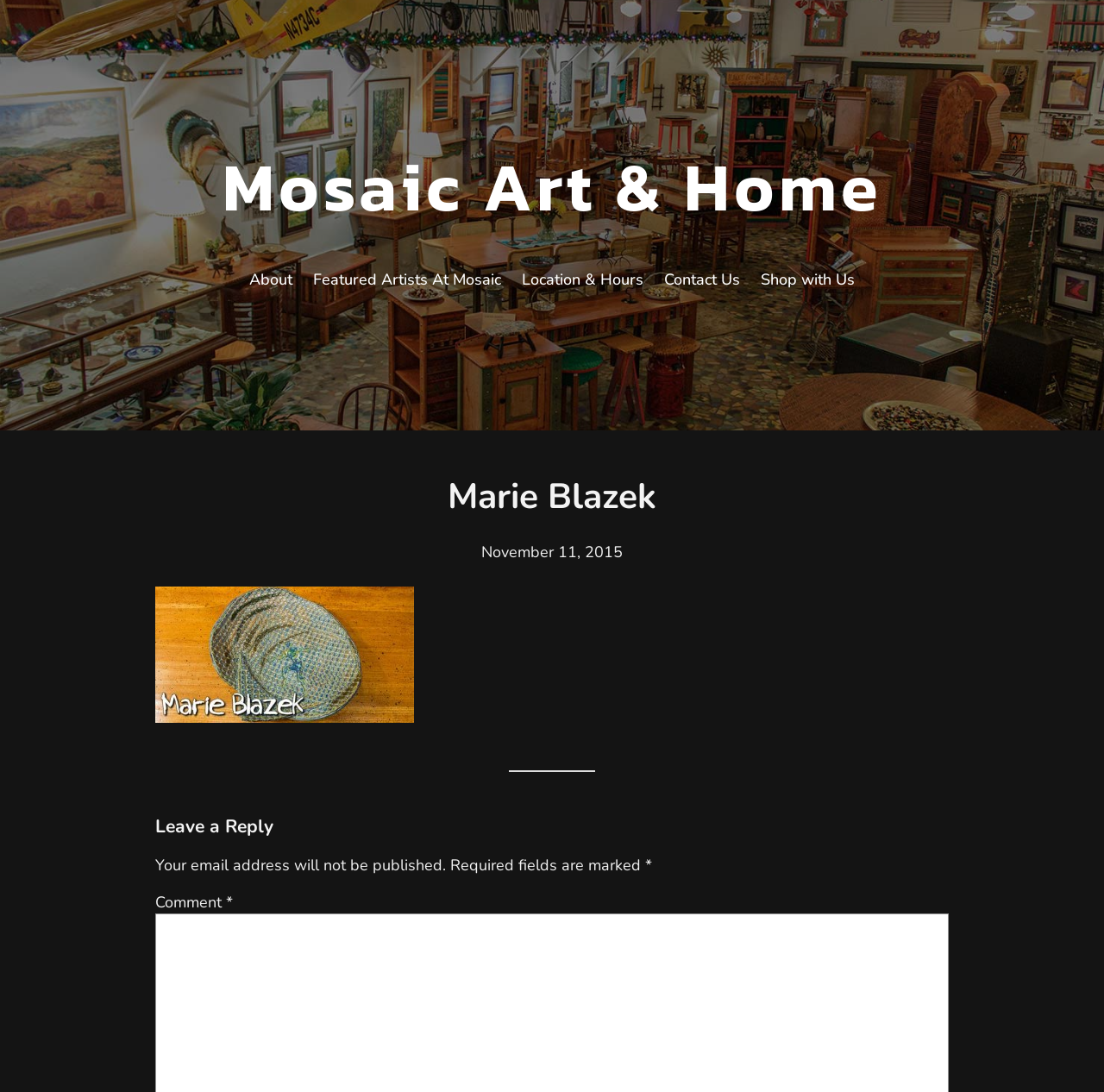Using the details from the image, please elaborate on the following question: What is the purpose of the text 'Your email address will not be published'?

The text 'Your email address will not be published' is located near the comment section, indicating that it is informing users that their email address will not be made public when they leave a comment.